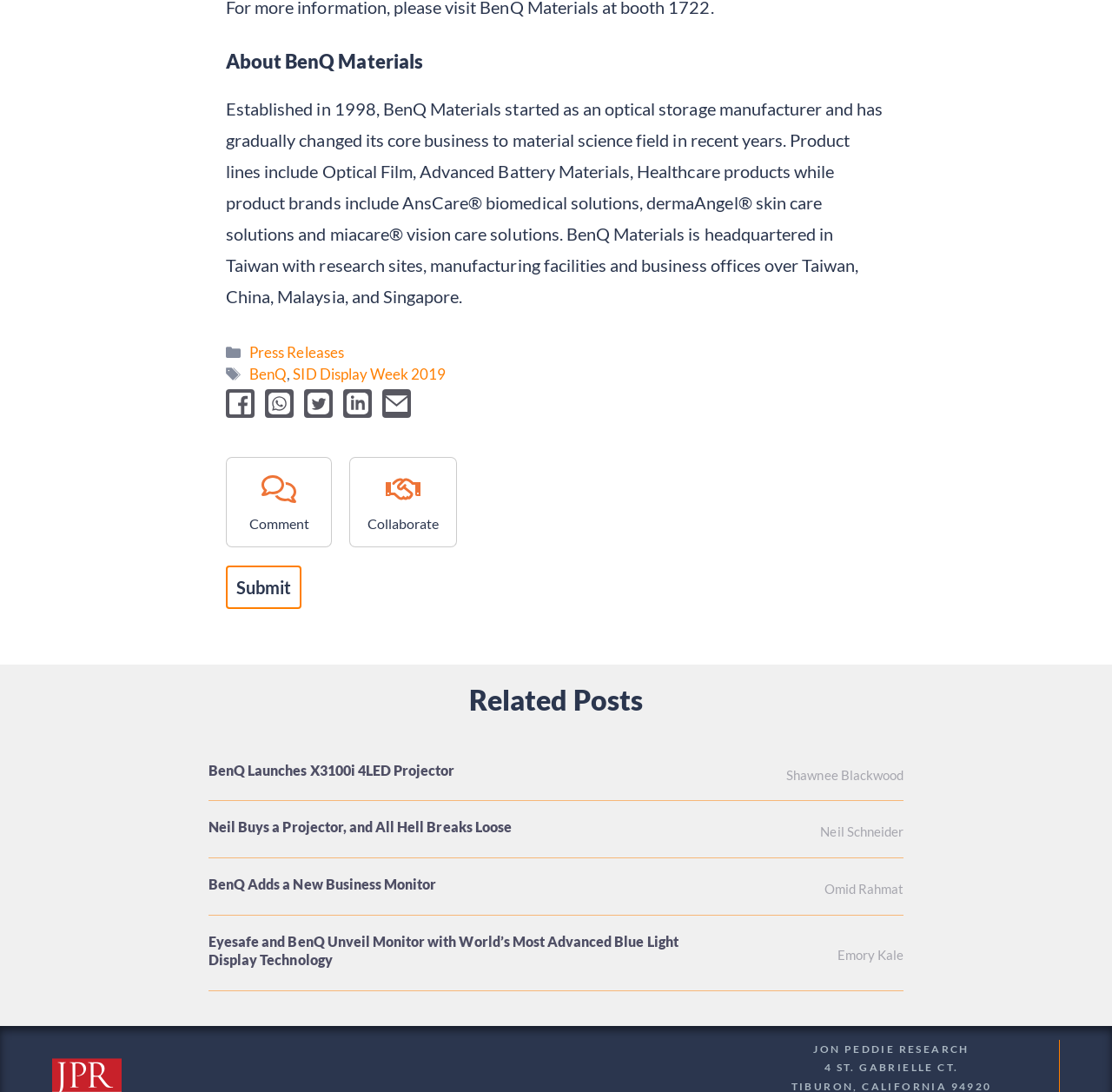Provide the bounding box coordinates of the HTML element described by the text: "SID Display Week 2019".

[0.264, 0.334, 0.401, 0.351]